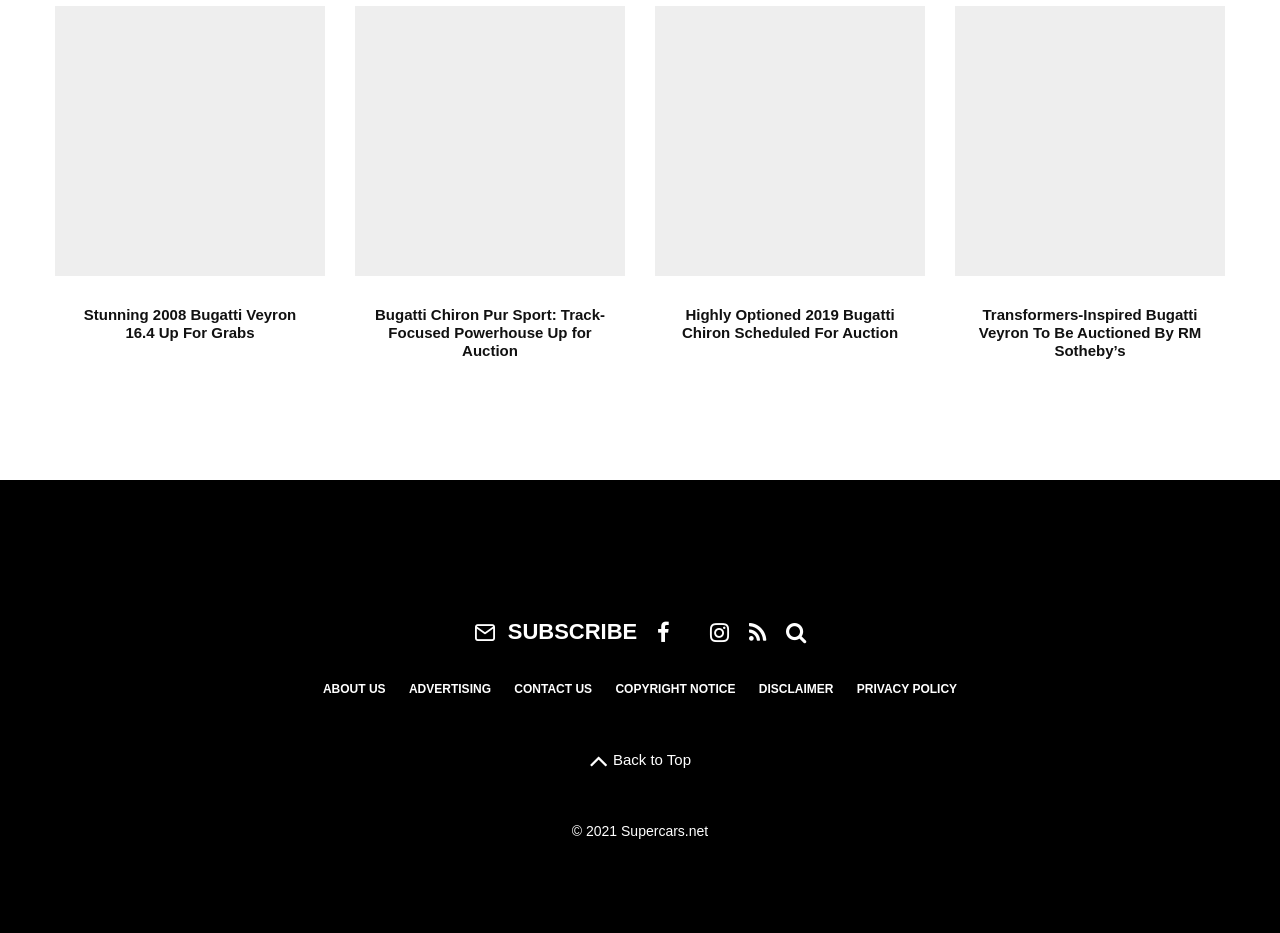Respond to the question below with a single word or phrase:
How many articles are featured on this webpage?

4